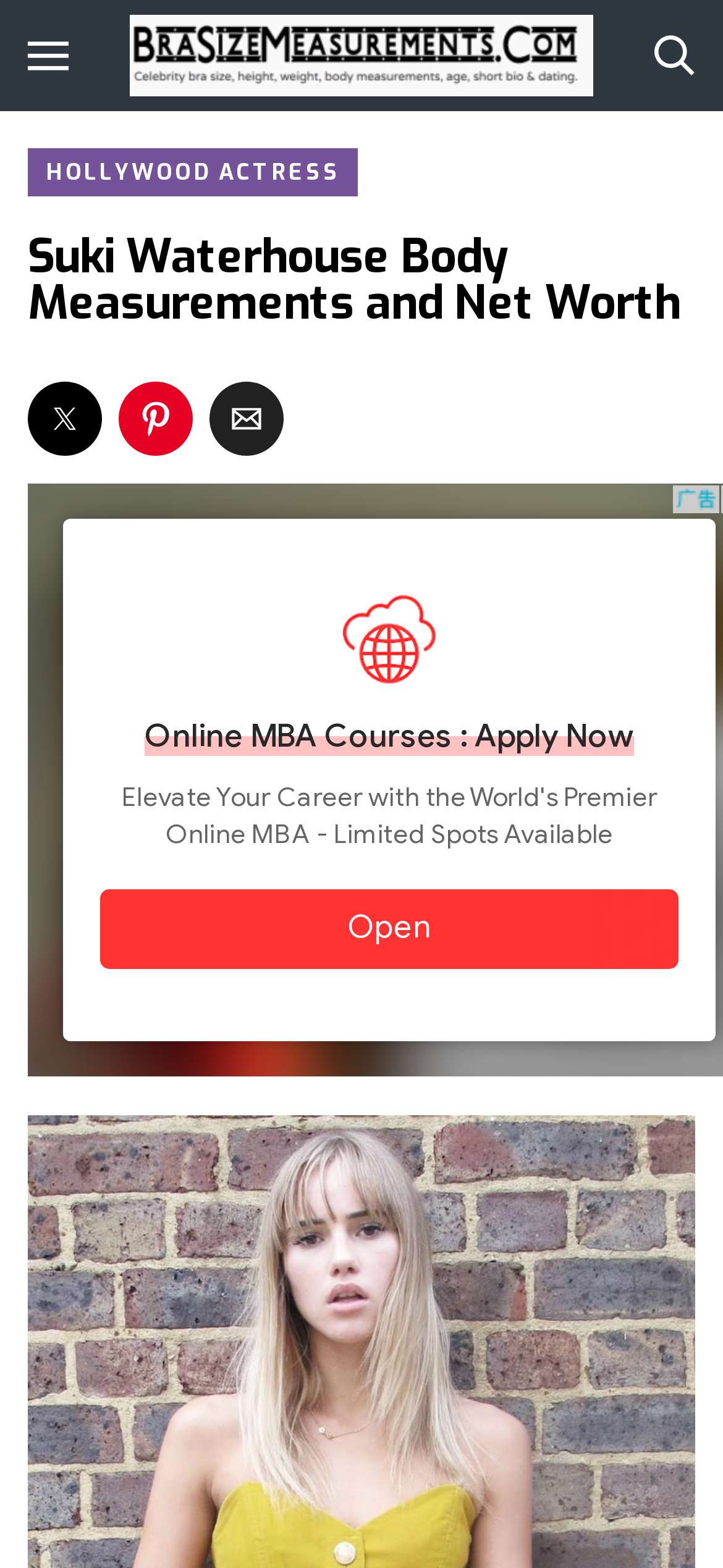Is there a logo on the webpage?
Offer a detailed and exhaustive answer to the question.

There is an image on the webpage that is described as 'Bra Size Measurements com logo', which suggests that it is a logo of the website.